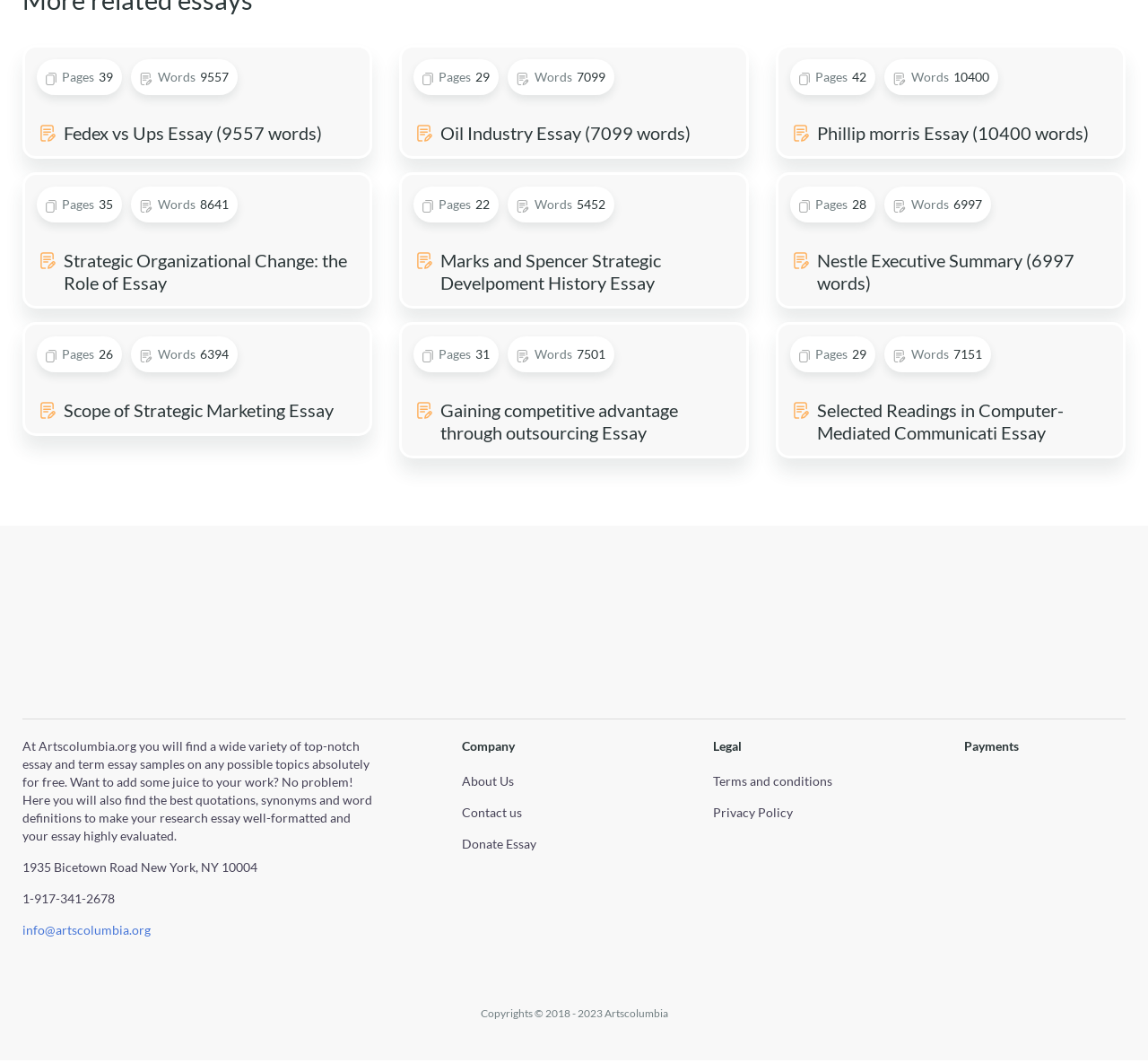Please answer the following question using a single word or phrase: 
What is the purpose of this website?

Essay samples and resources